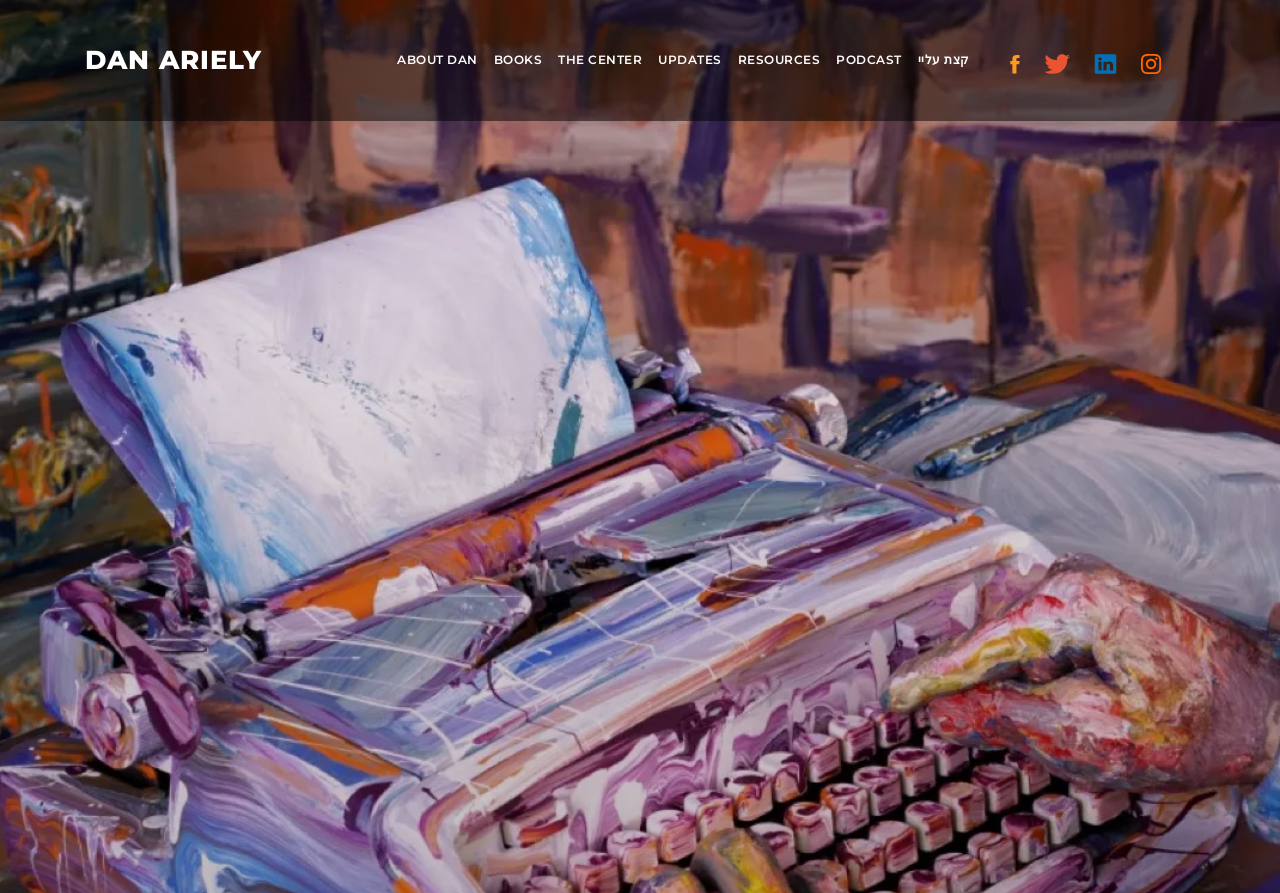Answer the following inquiry with a single word or phrase:
What is the last menu item?

RESOURCES